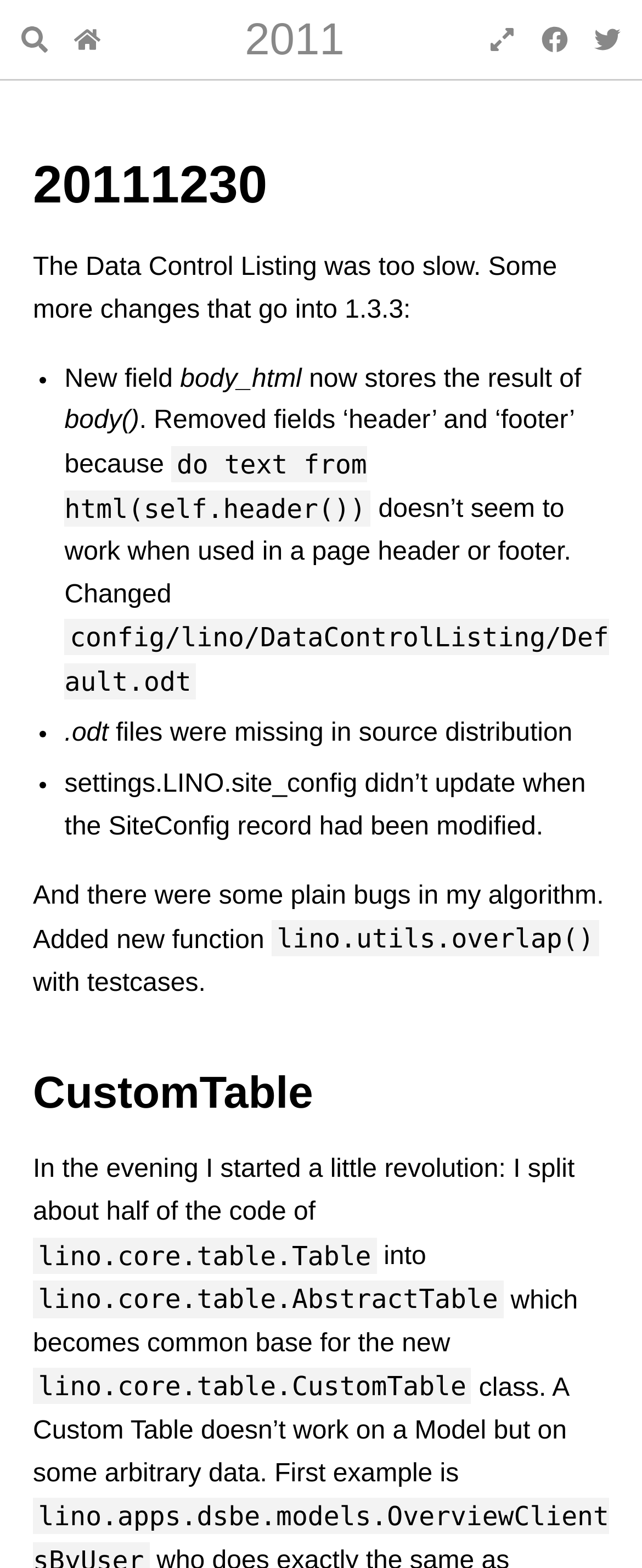What is the name of the class mentioned in the blog post?
Refer to the screenshot and deliver a thorough answer to the question presented.

The name of the class mentioned in the blog post is CustomTable, which is a subclass of AbstractTable. This class is mentioned in the text 'lino.core.table.CustomTable class. A Custom Table doesn’t work on a Model but on some arbitrary data.'